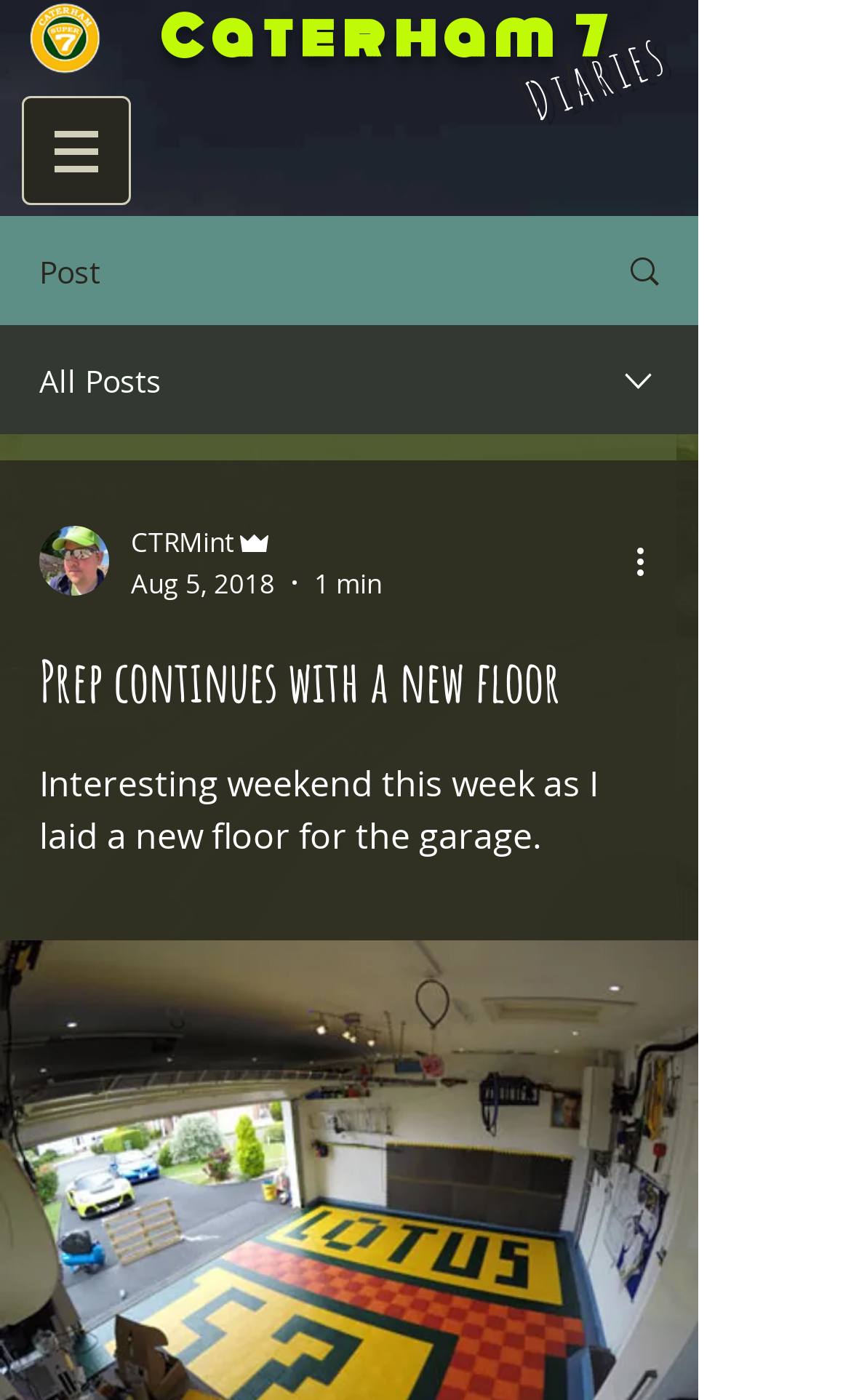Using the provided element description, identify the bounding box coordinates as (top-left x, top-left y, bottom-right x, bottom-right y). Ensure all values are between 0 and 1. Description: parent_node: CTRMint

[0.046, 0.376, 0.128, 0.425]